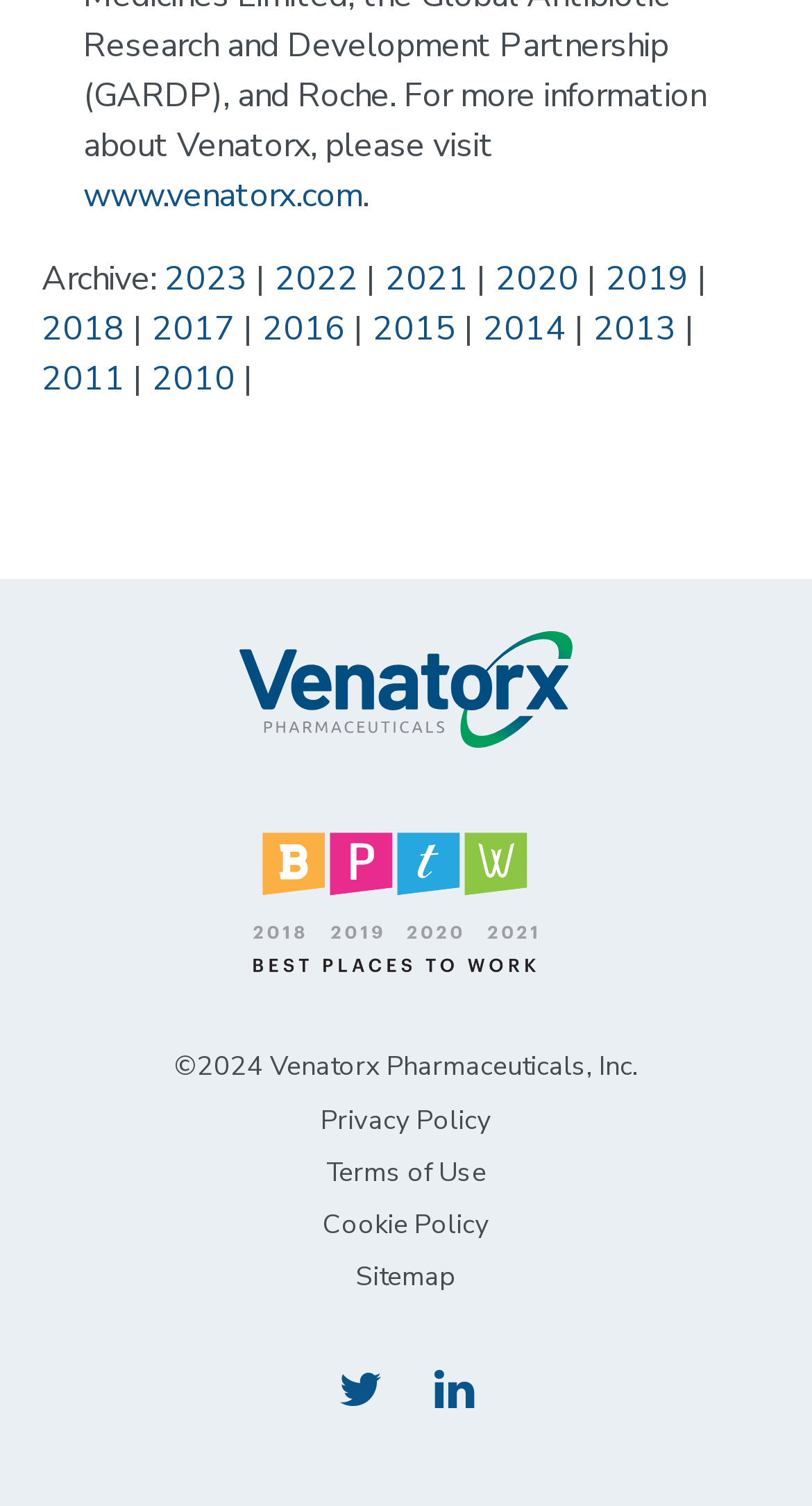Please find the bounding box coordinates of the element that you should click to achieve the following instruction: "Click the link to 2023 archive". The coordinates should be presented as four float numbers between 0 and 1: [left, top, right, bottom].

[0.203, 0.171, 0.305, 0.201]